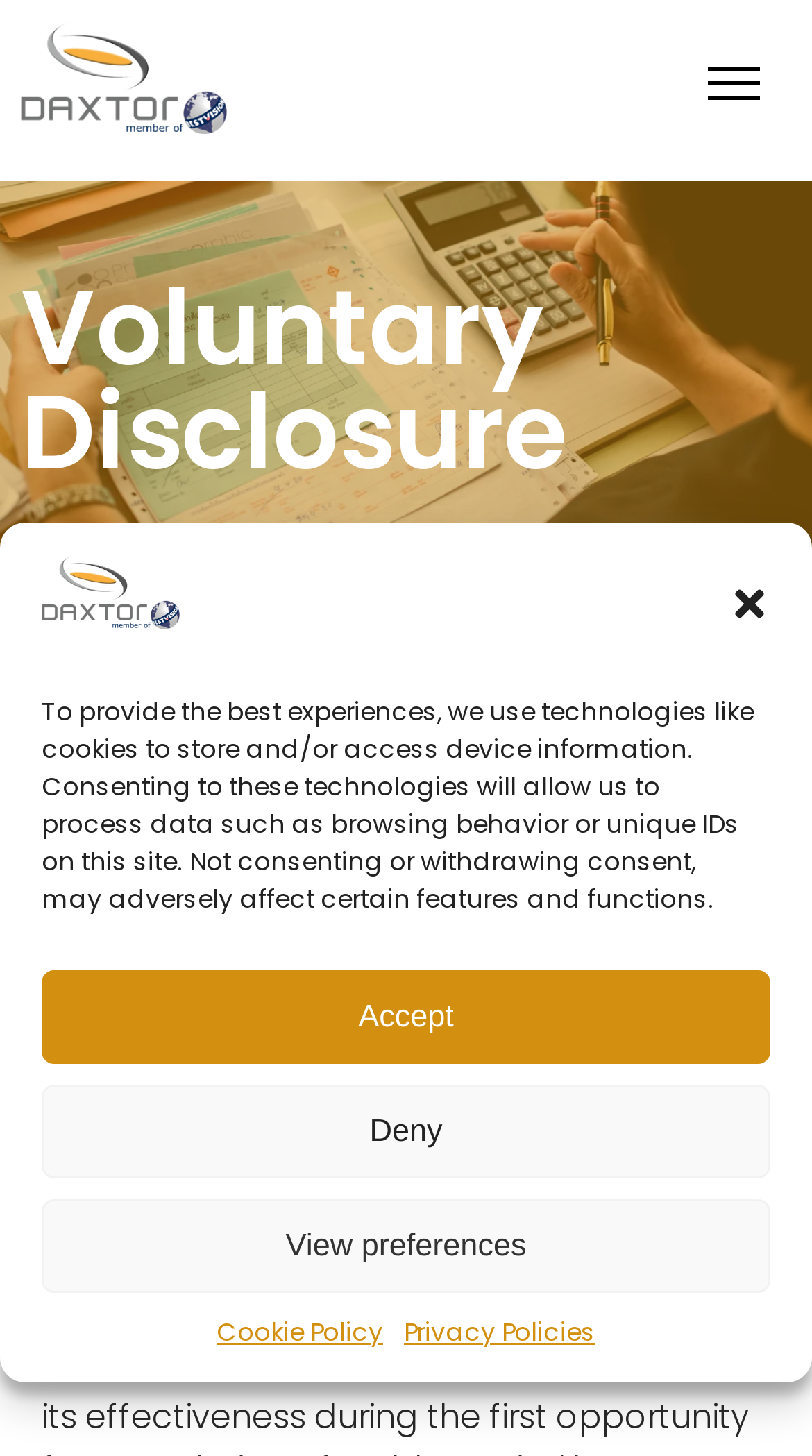Provide a short answer using a single word or phrase for the following question: 
What is the service developed by?

Best Vision